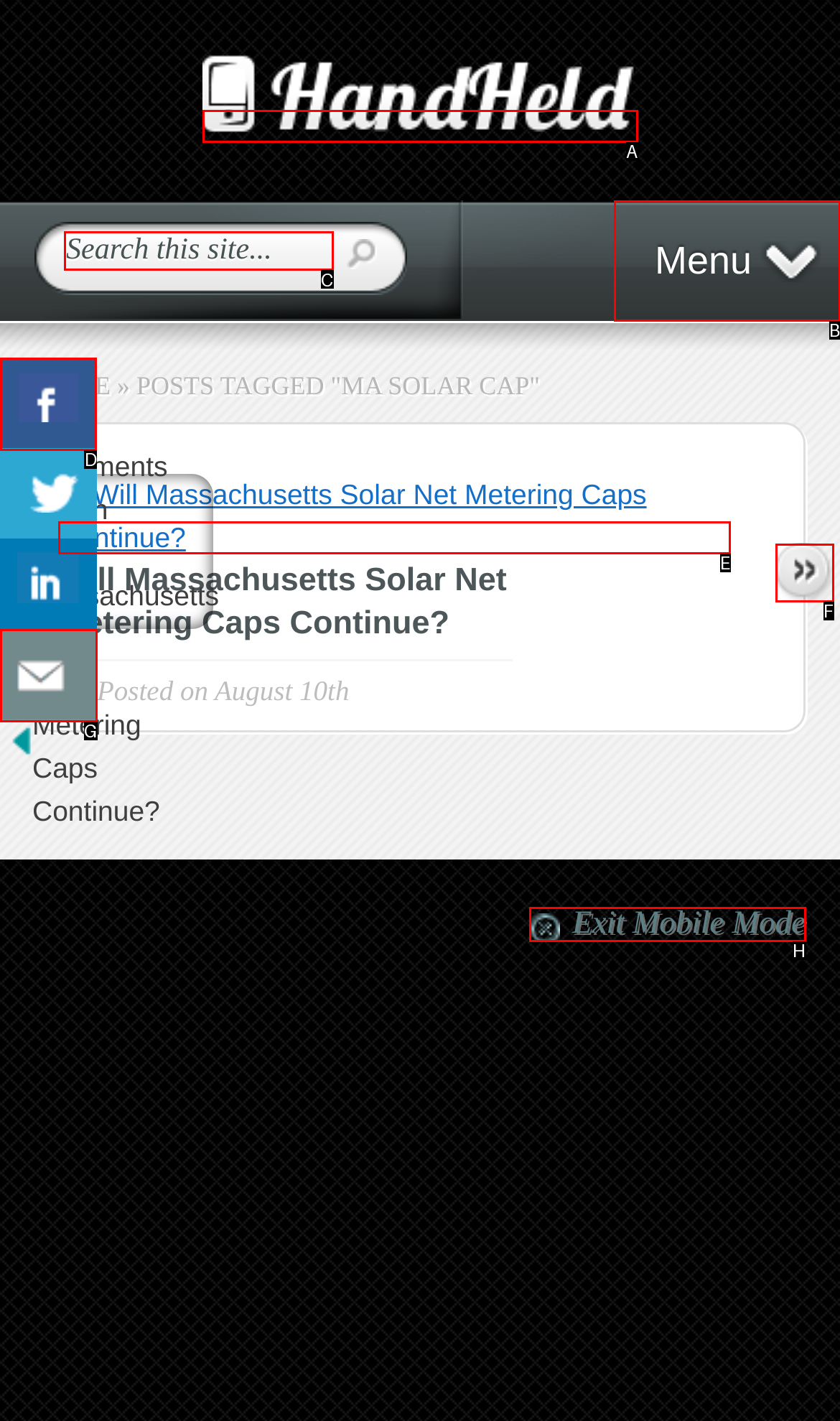Indicate the UI element to click to perform the task: Share on Facebook. Reply with the letter corresponding to the chosen element.

D